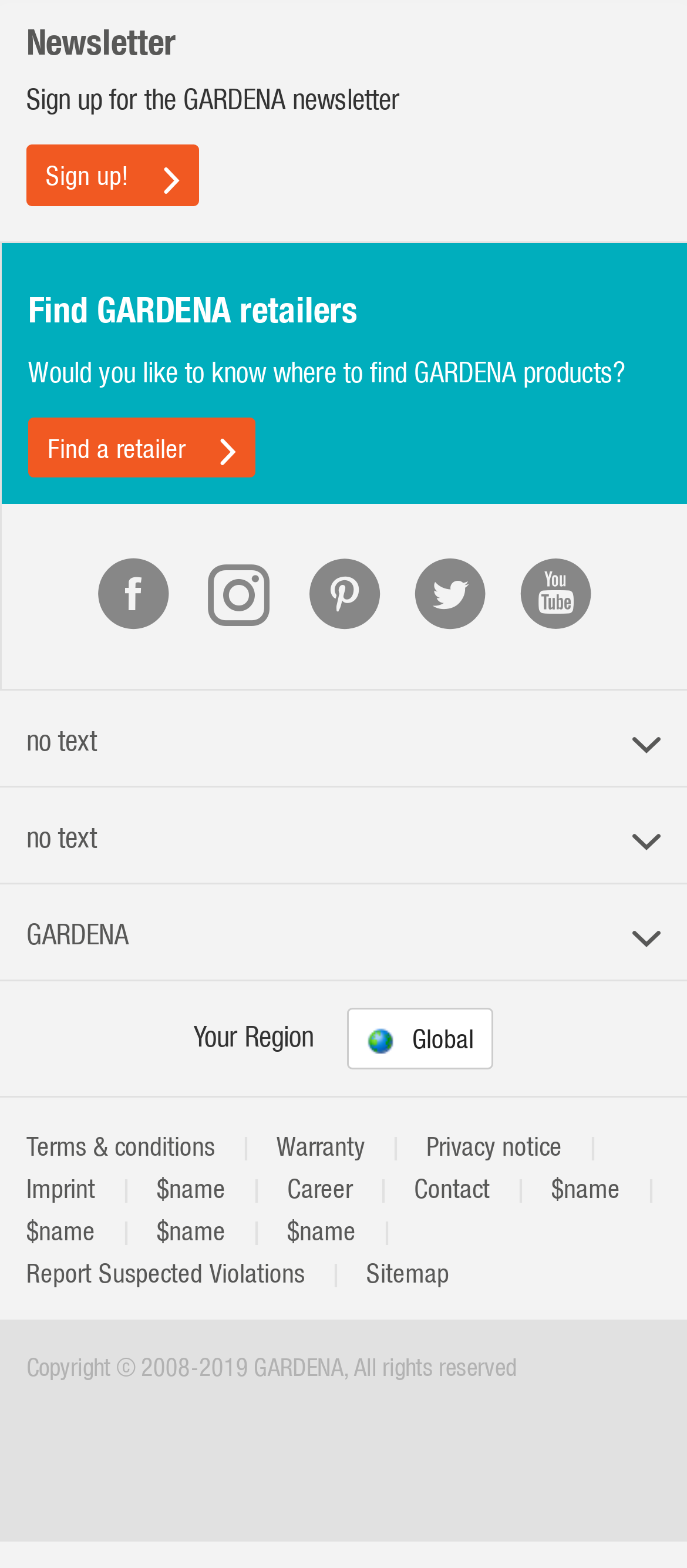Identify the coordinates of the bounding box for the element described below: "GARDENA". Return the coordinates as four float numbers between 0 and 1: [left, top, right, bottom].

[0.038, 0.581, 0.962, 0.608]